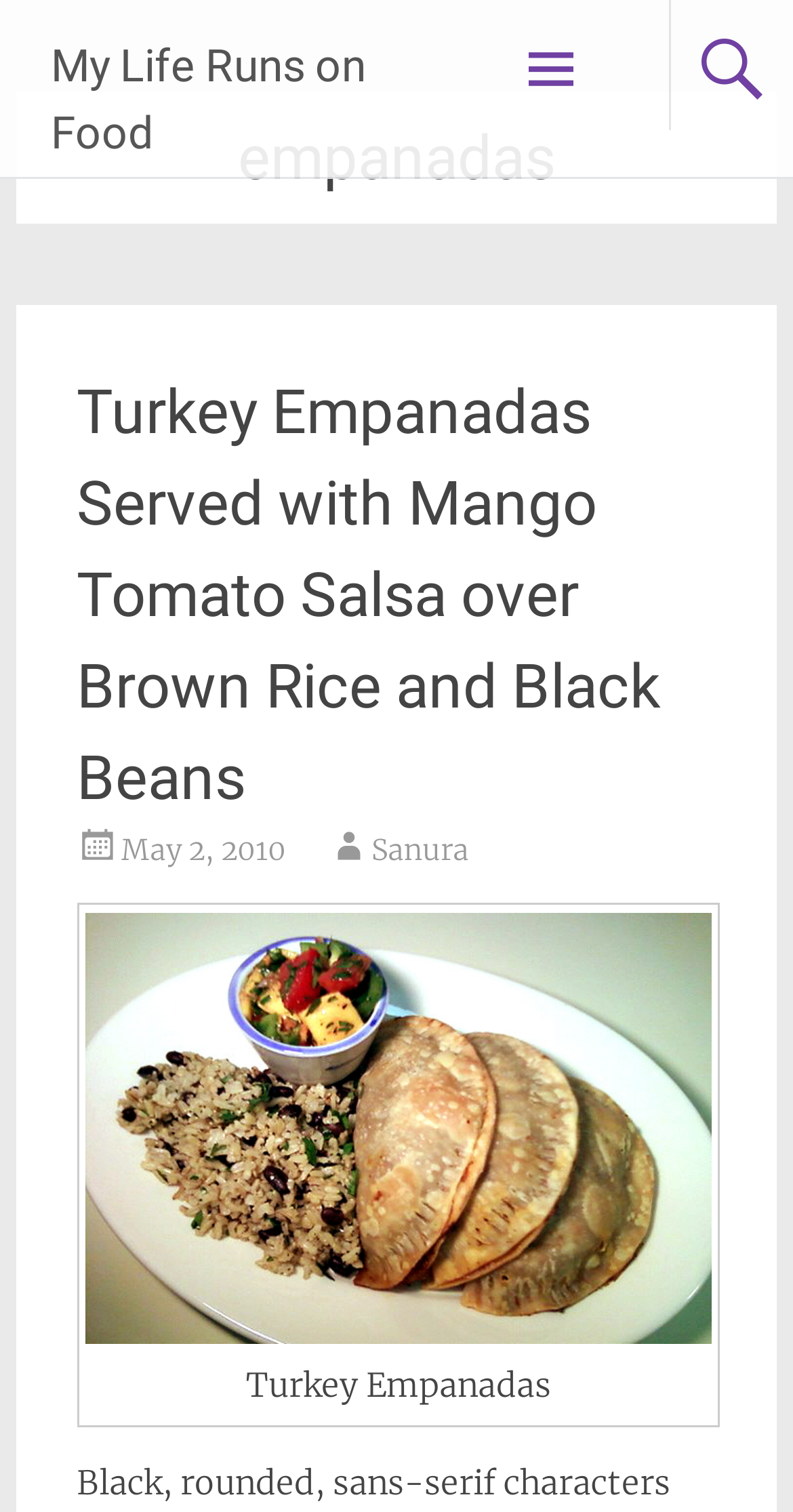Answer briefly with one word or phrase:
What is served with the empanadas?

Mango Tomato Salsa over Brown Rice and Black Beans